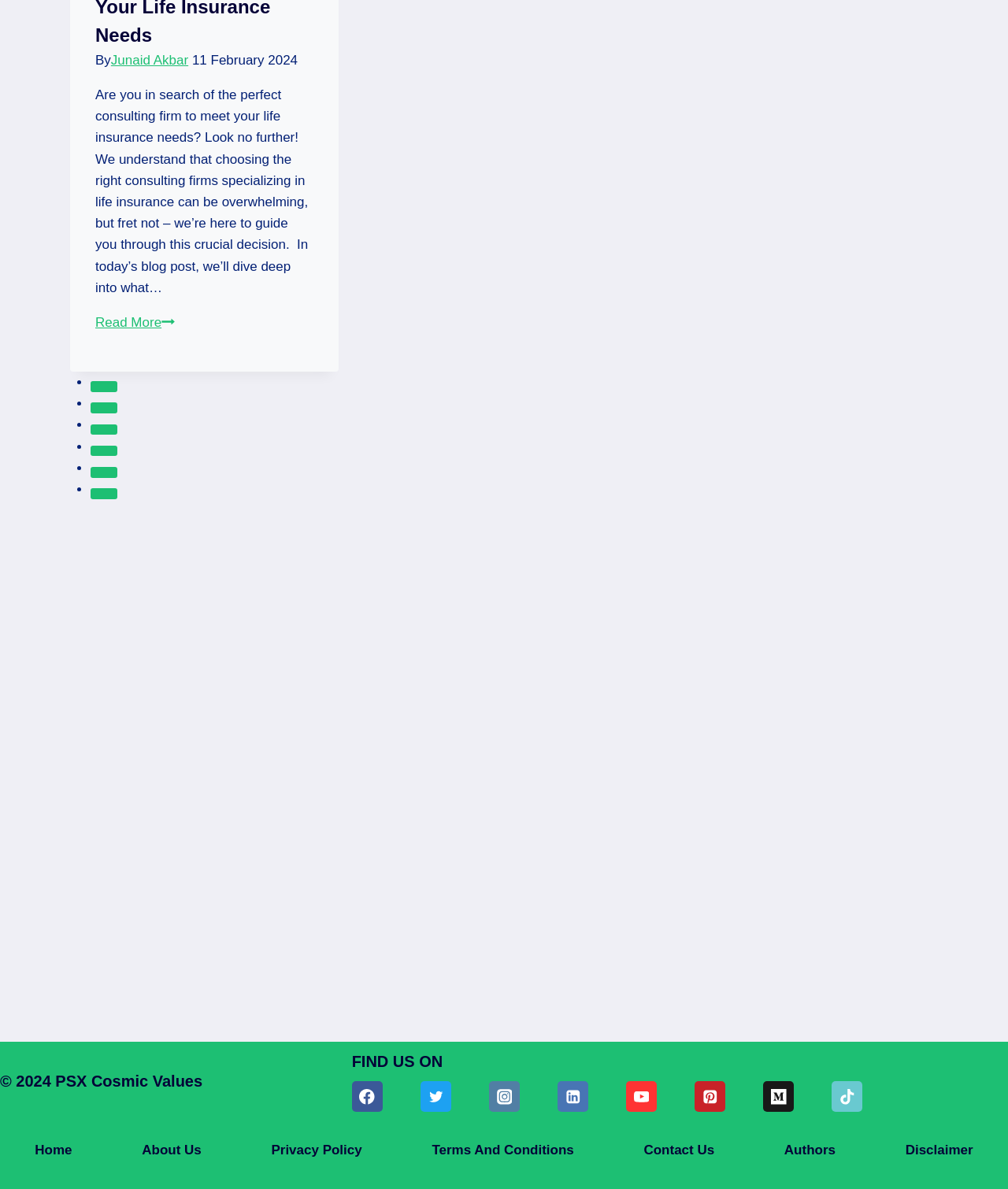Using details from the image, please answer the following question comprehensively:
What is the name of the company mentioned in the footer?

The company name is mentioned in the footer section, next to the copyright symbol, which is 'PSX Cosmic Values'.